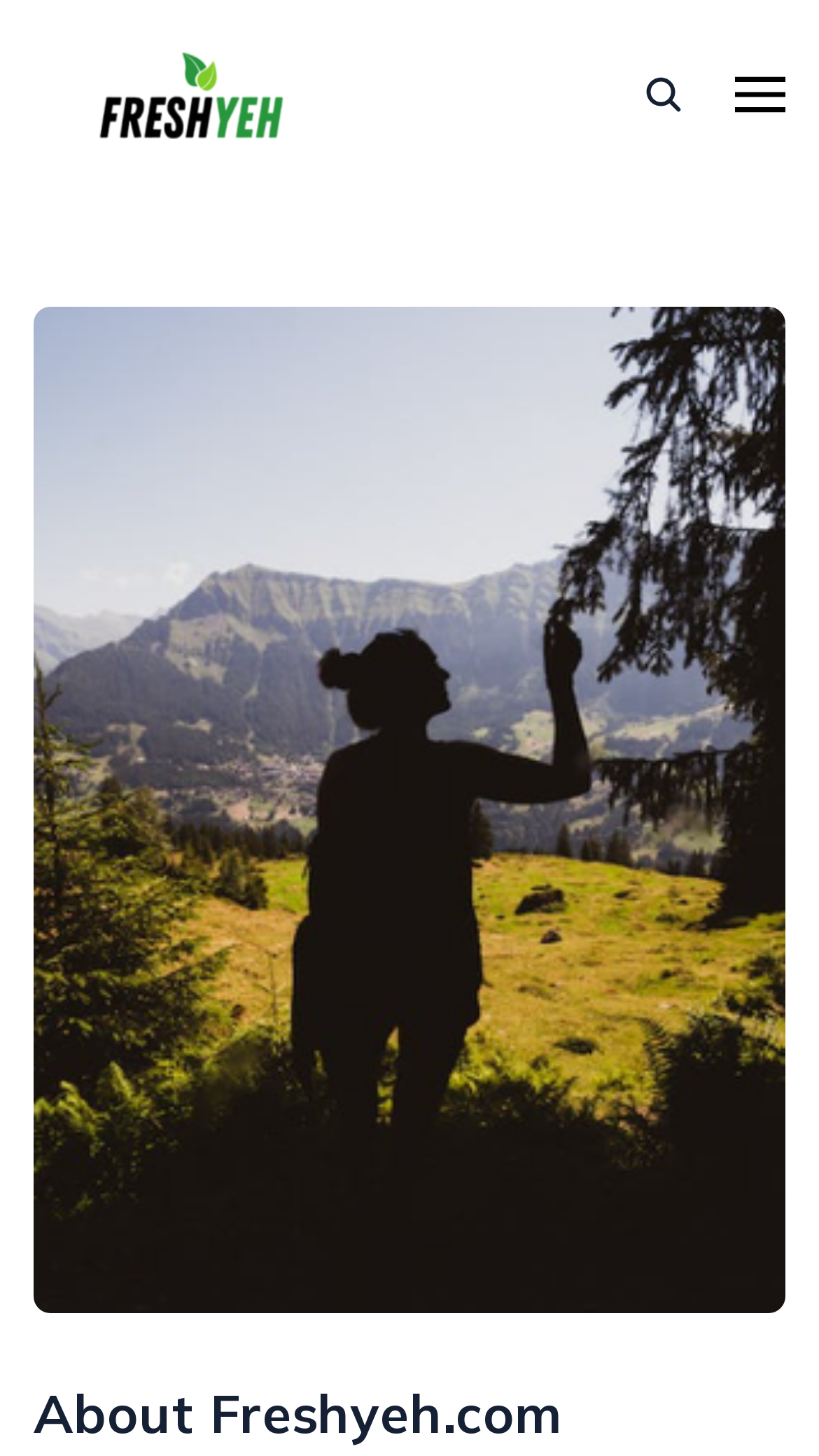What is the logo of Freshyeh?
Using the visual information from the image, give a one-word or short-phrase answer.

Freshyeh